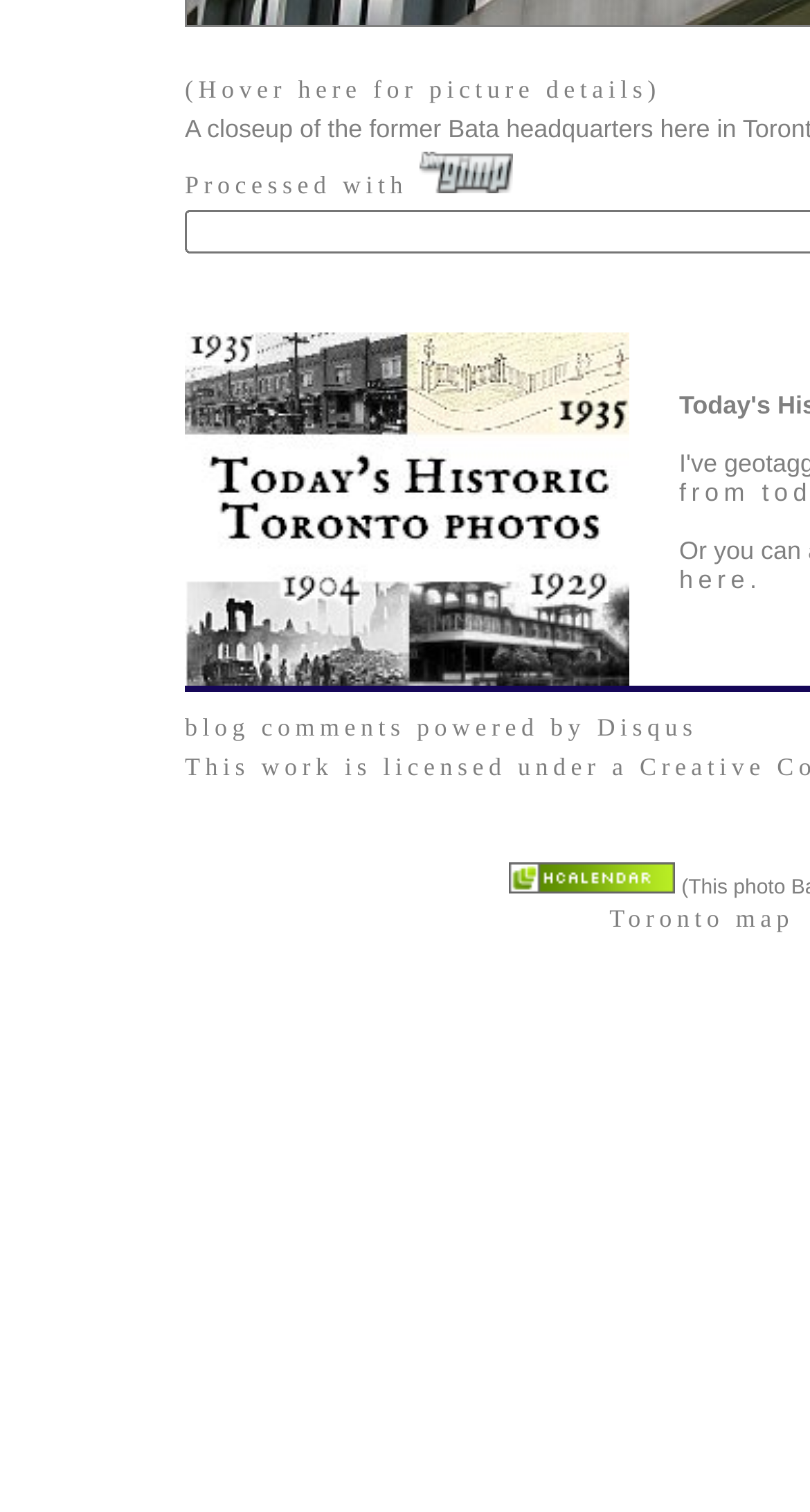Provide a brief response in the form of a single word or phrase:
What is the image above the 'Processed with Graphics by GIMP' link?

Graphics by GIMP